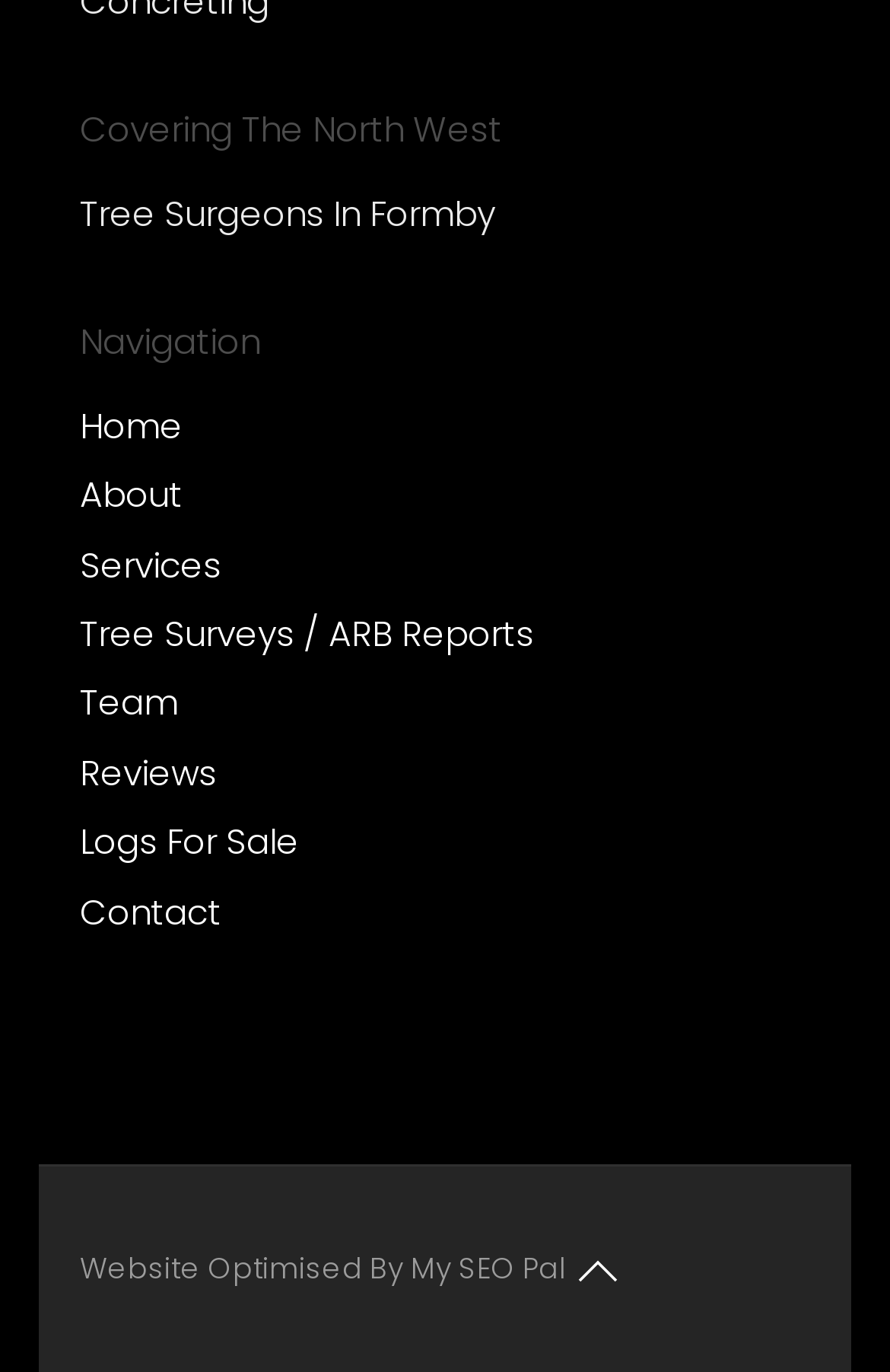Find the bounding box coordinates of the element to click in order to complete the given instruction: "Visit 'Website Optimised By My SEO Pal'."

[0.09, 0.875, 0.636, 0.976]